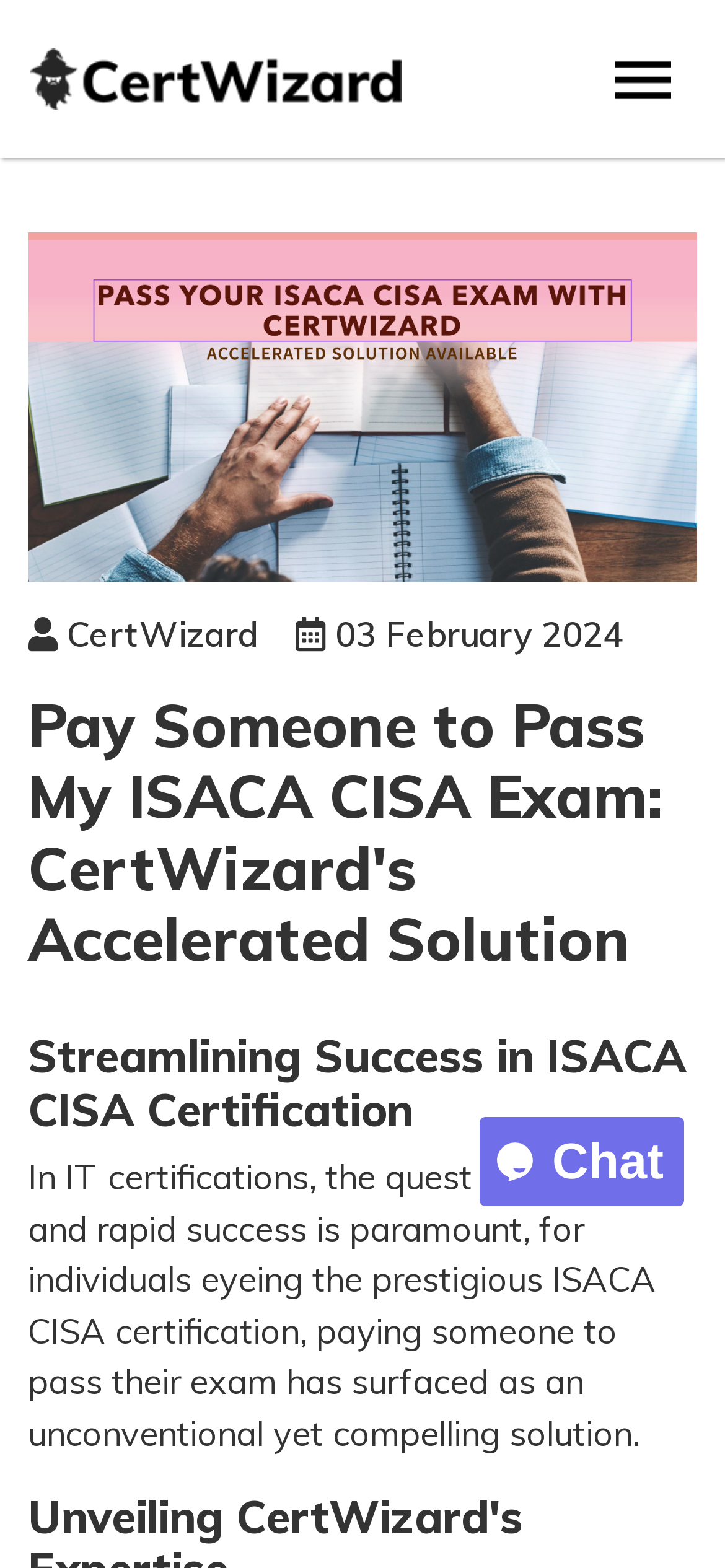Please respond in a single word or phrase: 
What is the text on the top-left corner of the banner?

CertWizard